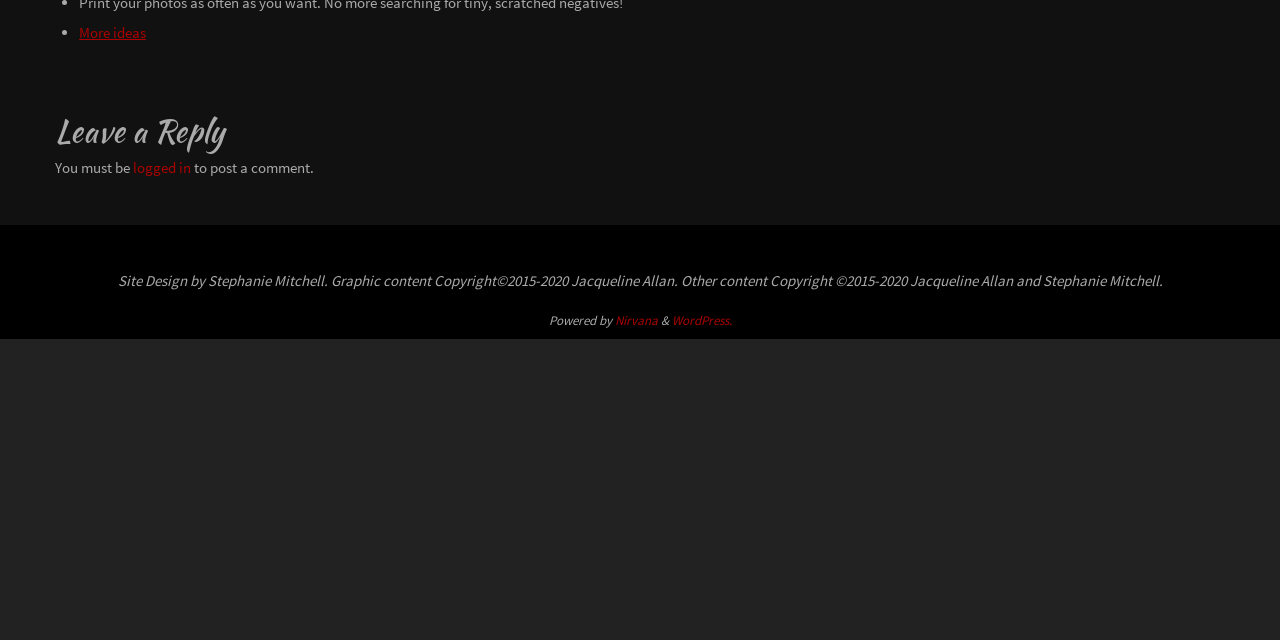Provide the bounding box coordinates of the HTML element described as: "logged in". The bounding box coordinates should be four float numbers between 0 and 1, i.e., [left, top, right, bottom].

[0.104, 0.247, 0.149, 0.276]